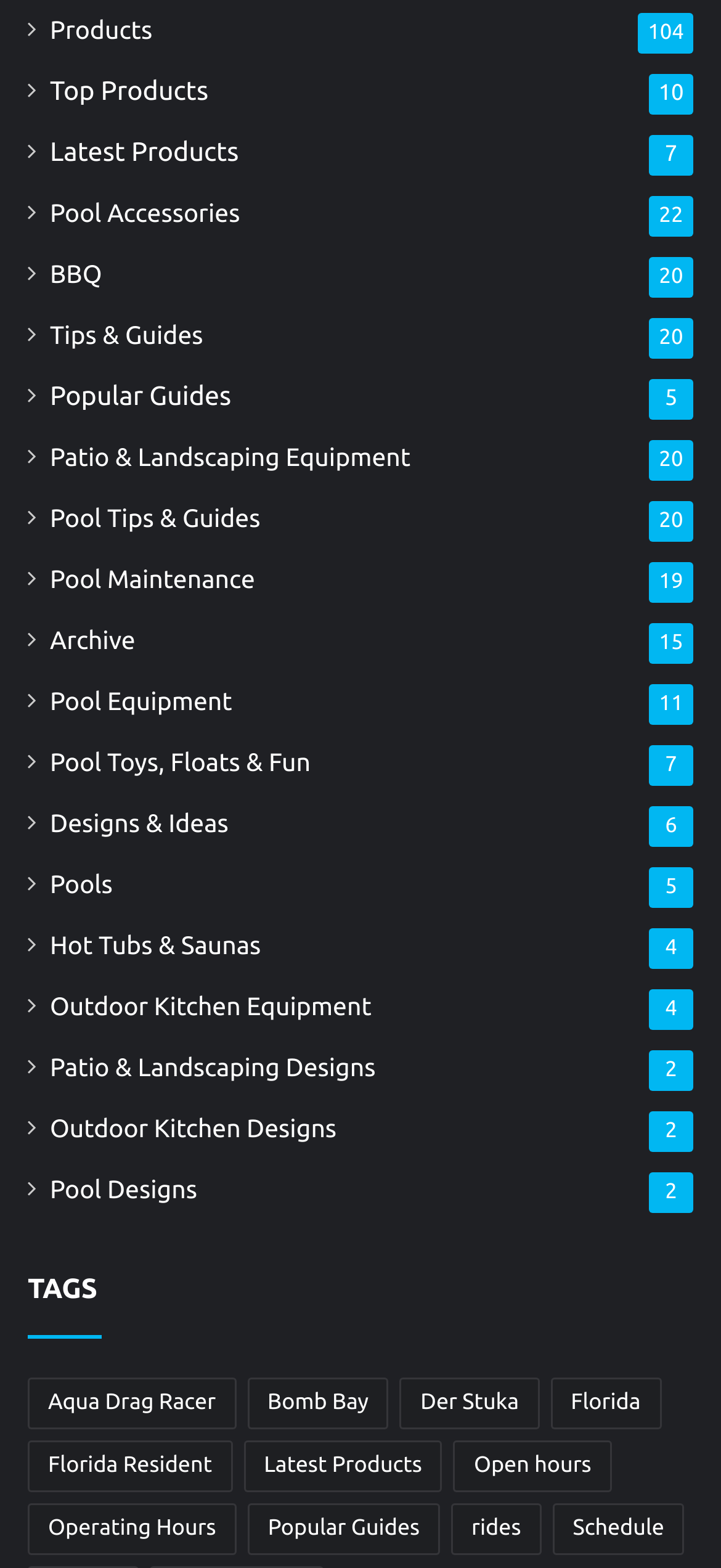Show the bounding box coordinates for the element that needs to be clicked to execute the following instruction: "View Top Products". Provide the coordinates in the form of four float numbers between 0 and 1, i.e., [left, top, right, bottom].

[0.069, 0.046, 0.289, 0.071]